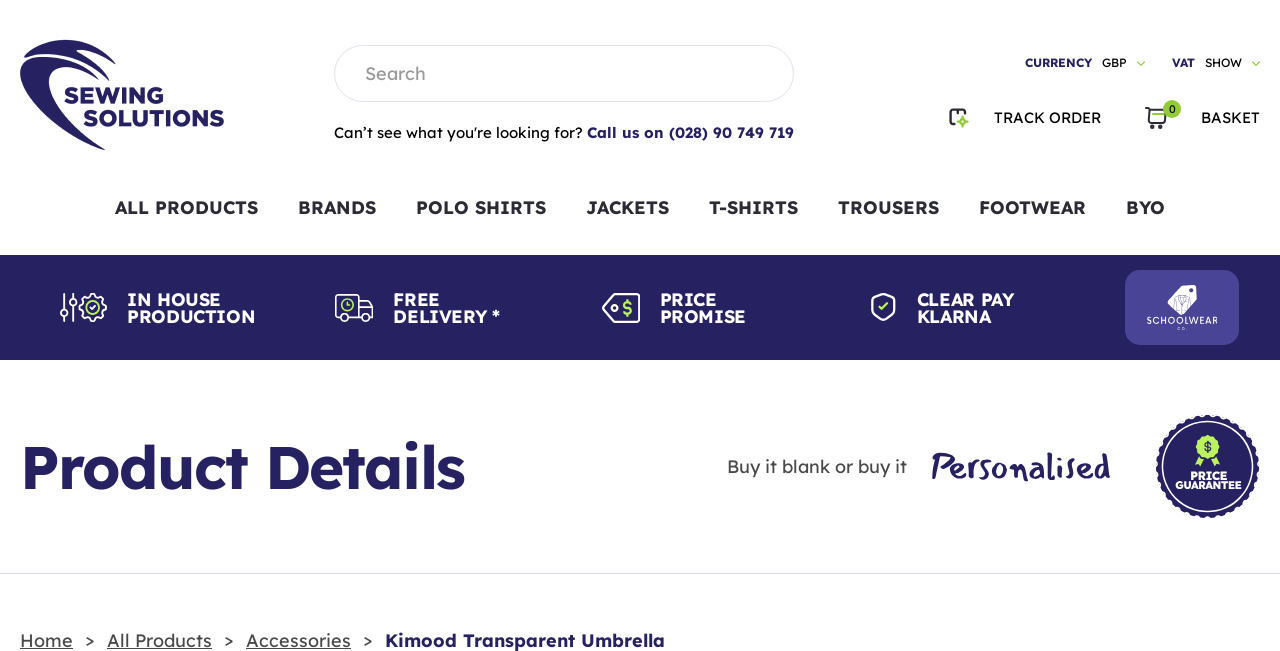Find the bounding box coordinates of the element I should click to carry out the following instruction: "Select currency".

[0.801, 0.073, 0.895, 0.119]